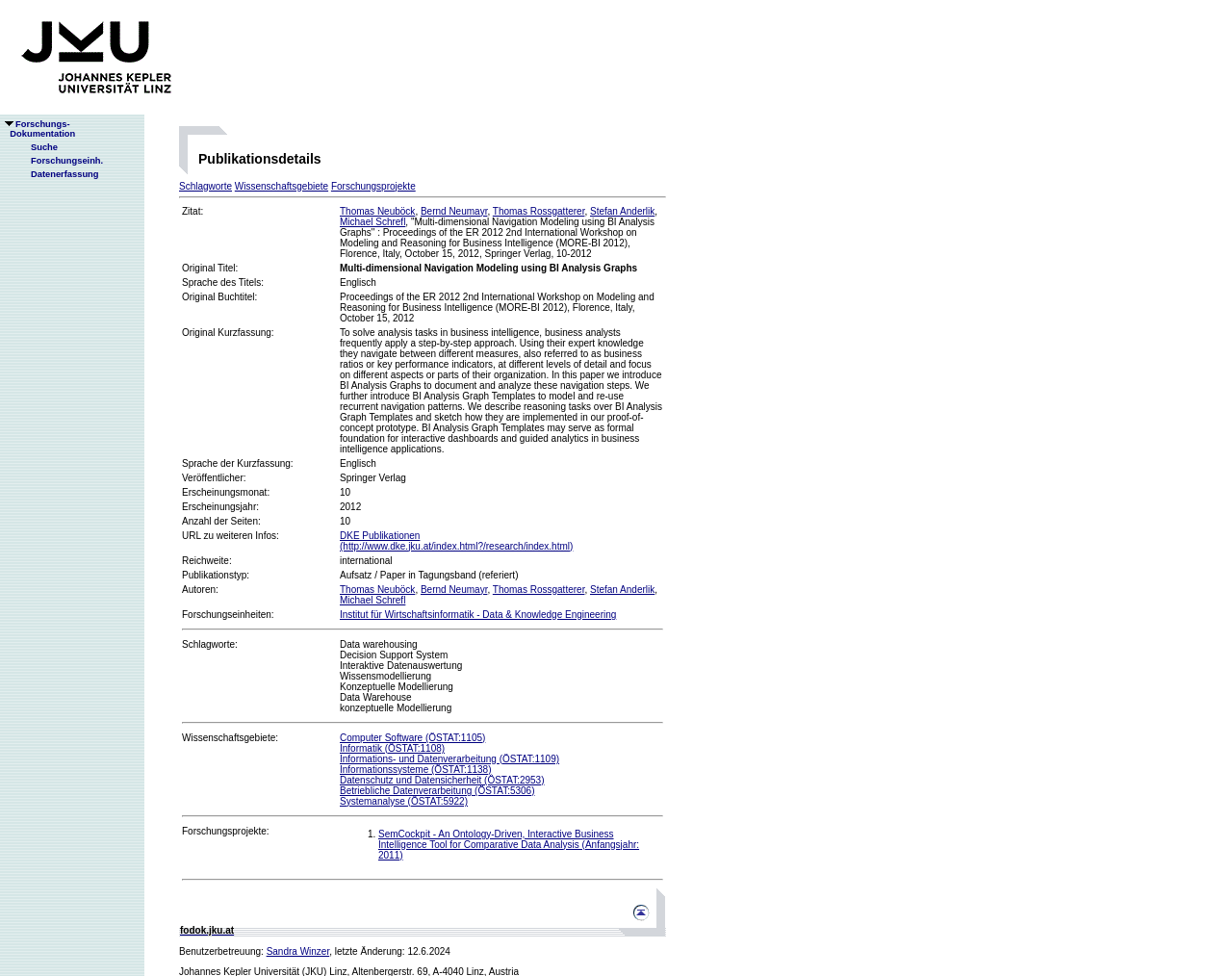What is the publication type?
Carefully analyze the image and provide a thorough answer to the question.

I found the publication type by looking at the table with the publication details, where the row with the label 'Publikationstyp:' has the value 'Aufsatz / Paper in Tagungsband (referiert)'.